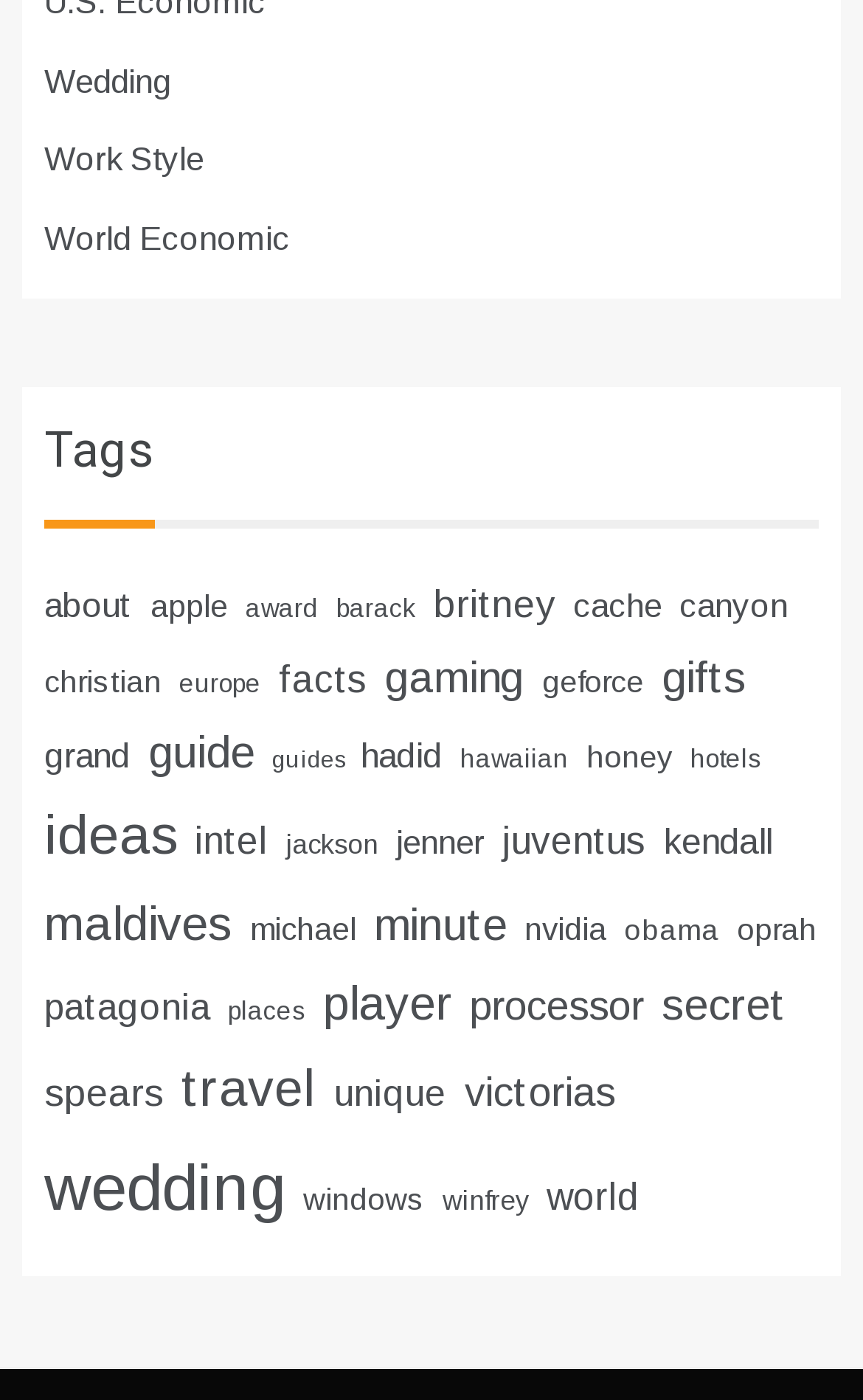How many tags start with the letter 'W' under the 'Tags' heading?
Use the screenshot to answer the question with a single word or phrase.

4